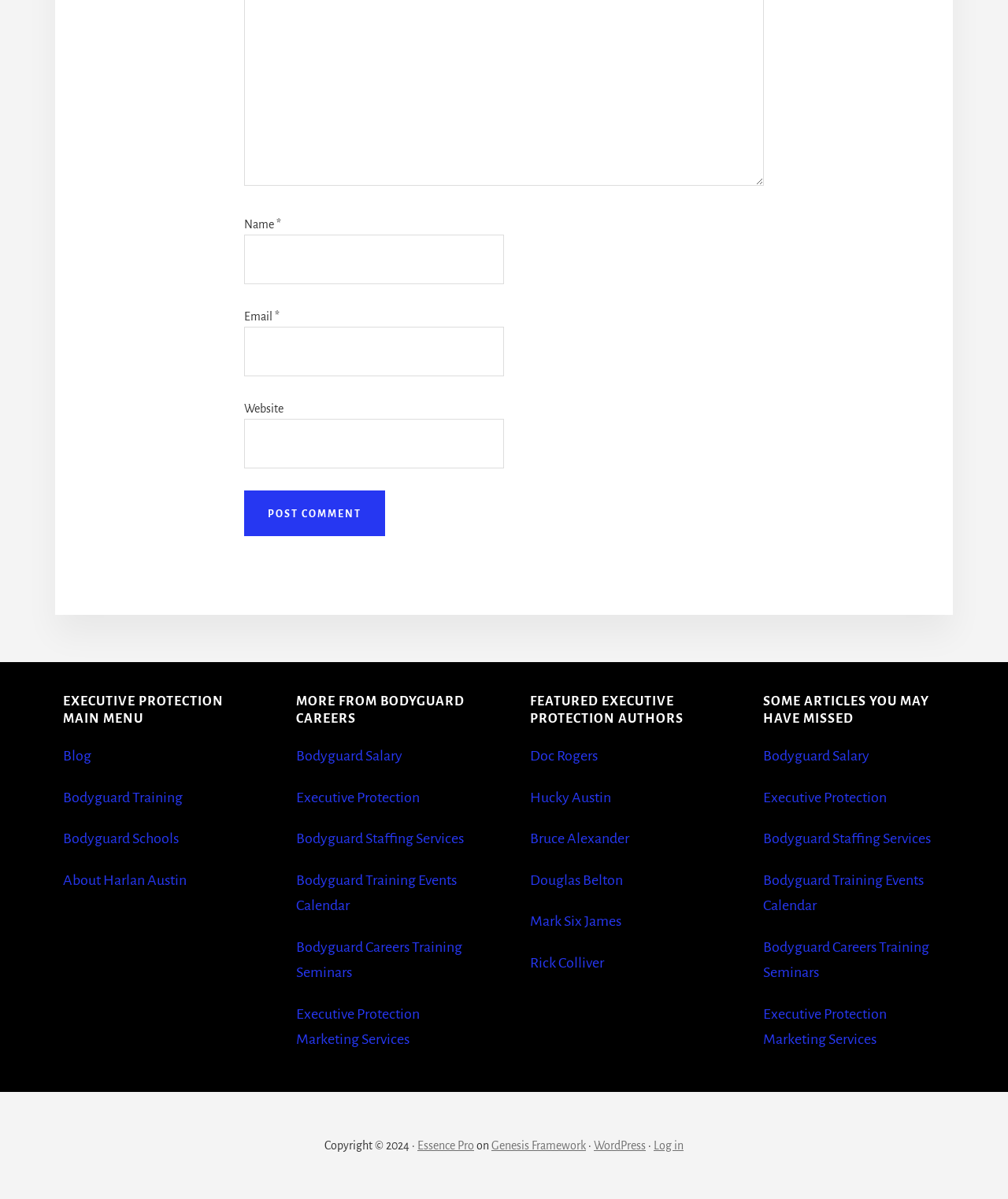Please predict the bounding box coordinates of the element's region where a click is necessary to complete the following instruction: "Enter your name". The coordinates should be represented by four float numbers between 0 and 1, i.e., [left, top, right, bottom].

[0.242, 0.195, 0.5, 0.237]